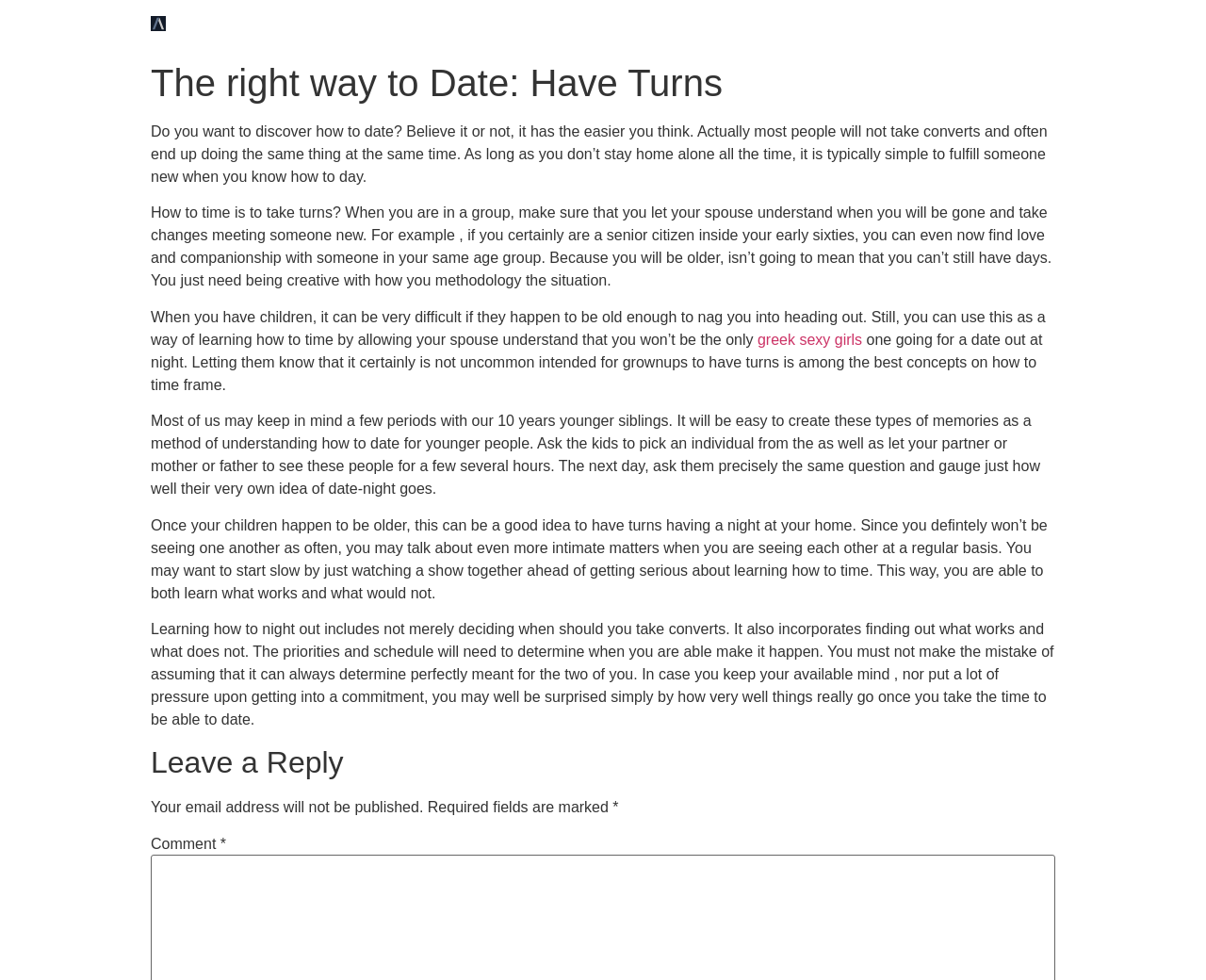Please determine the bounding box coordinates for the element with the description: "greek sexy girls".

[0.628, 0.338, 0.715, 0.355]